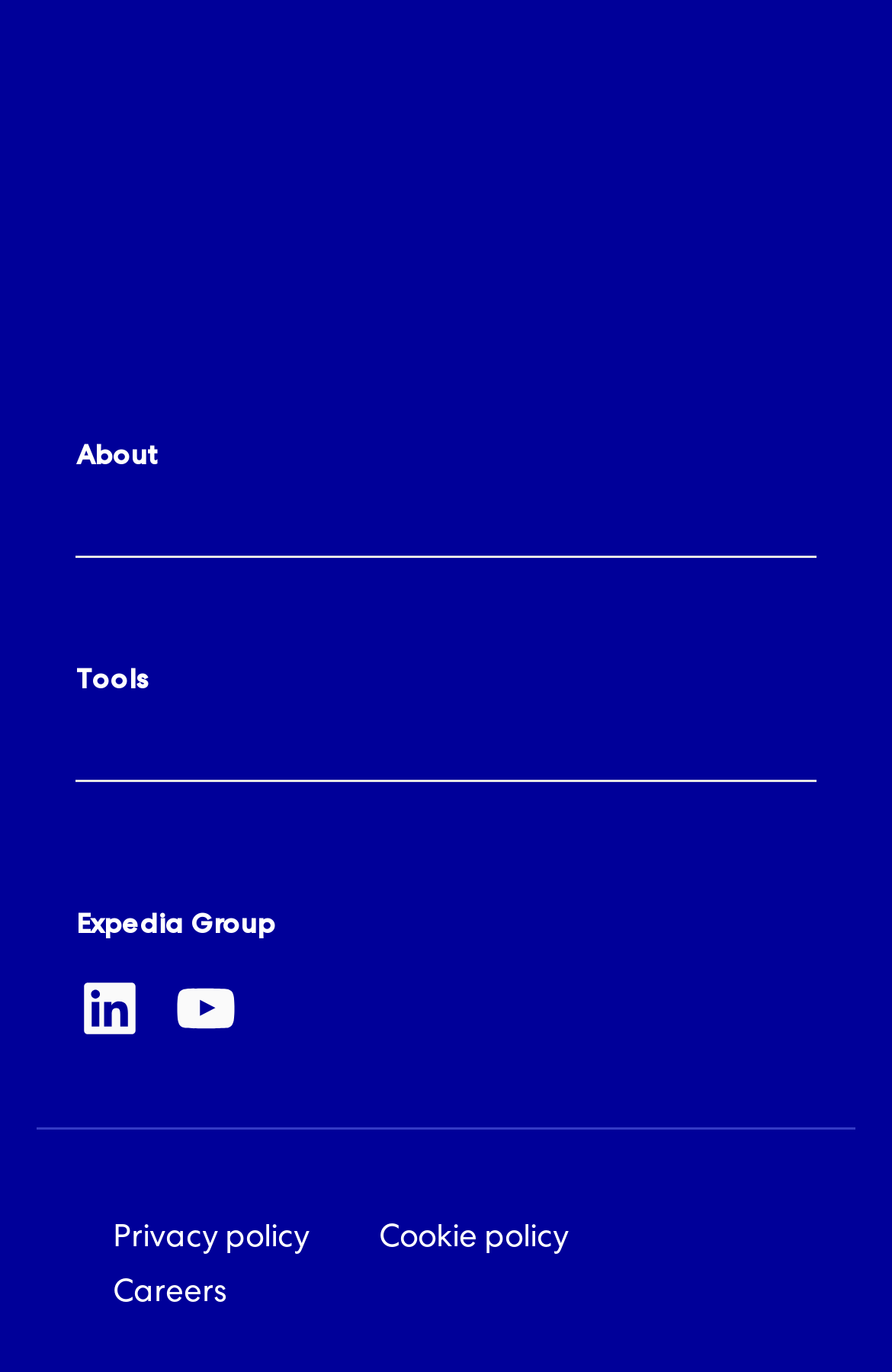Use a single word or phrase to answer this question: 
How many hidden links are there?

8